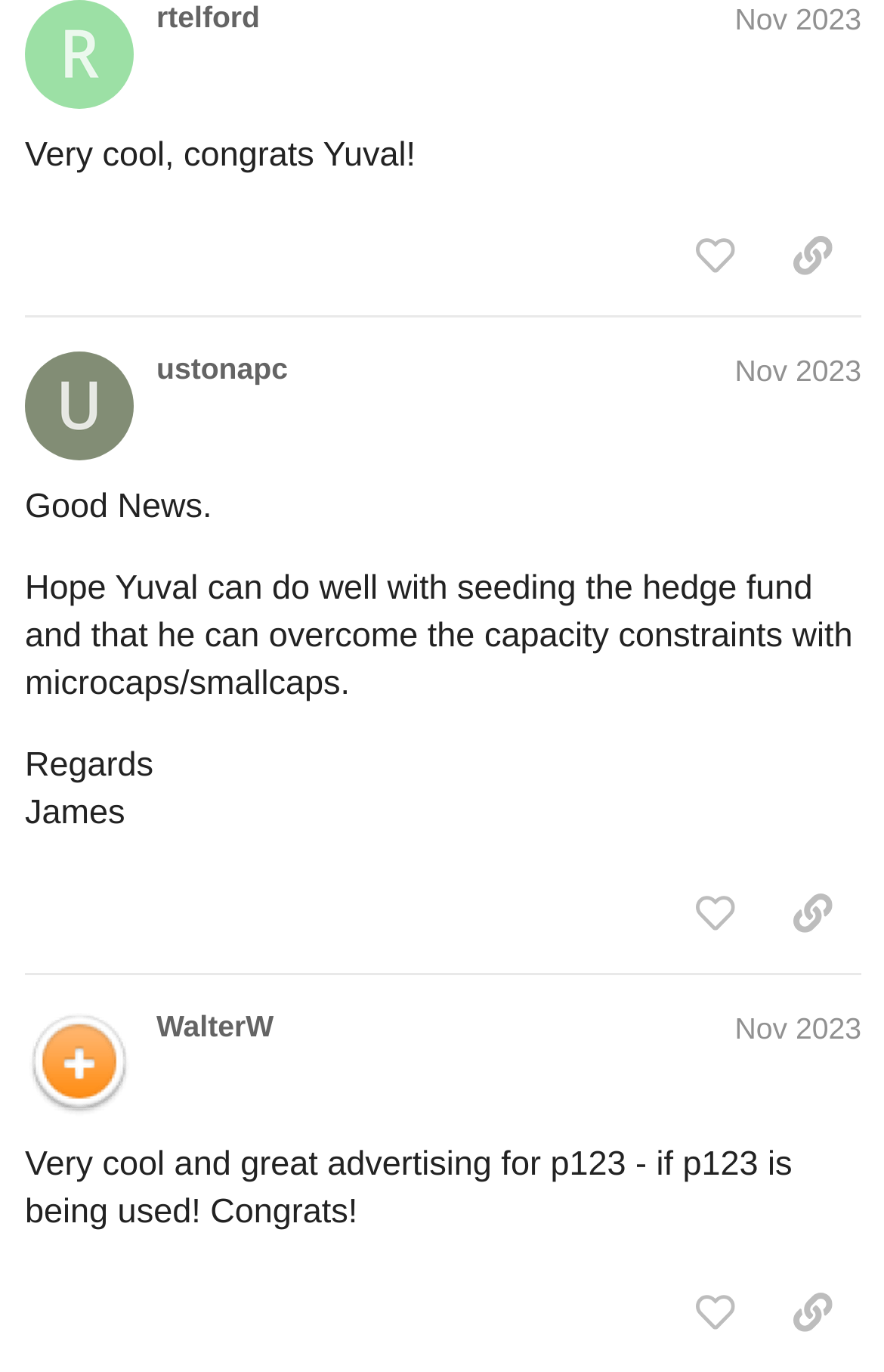Locate the UI element described as follows: "Nov 2023". Return the bounding box coordinates as four float numbers between 0 and 1 in the order [left, top, right, bottom].

[0.831, 0.738, 0.974, 0.763]